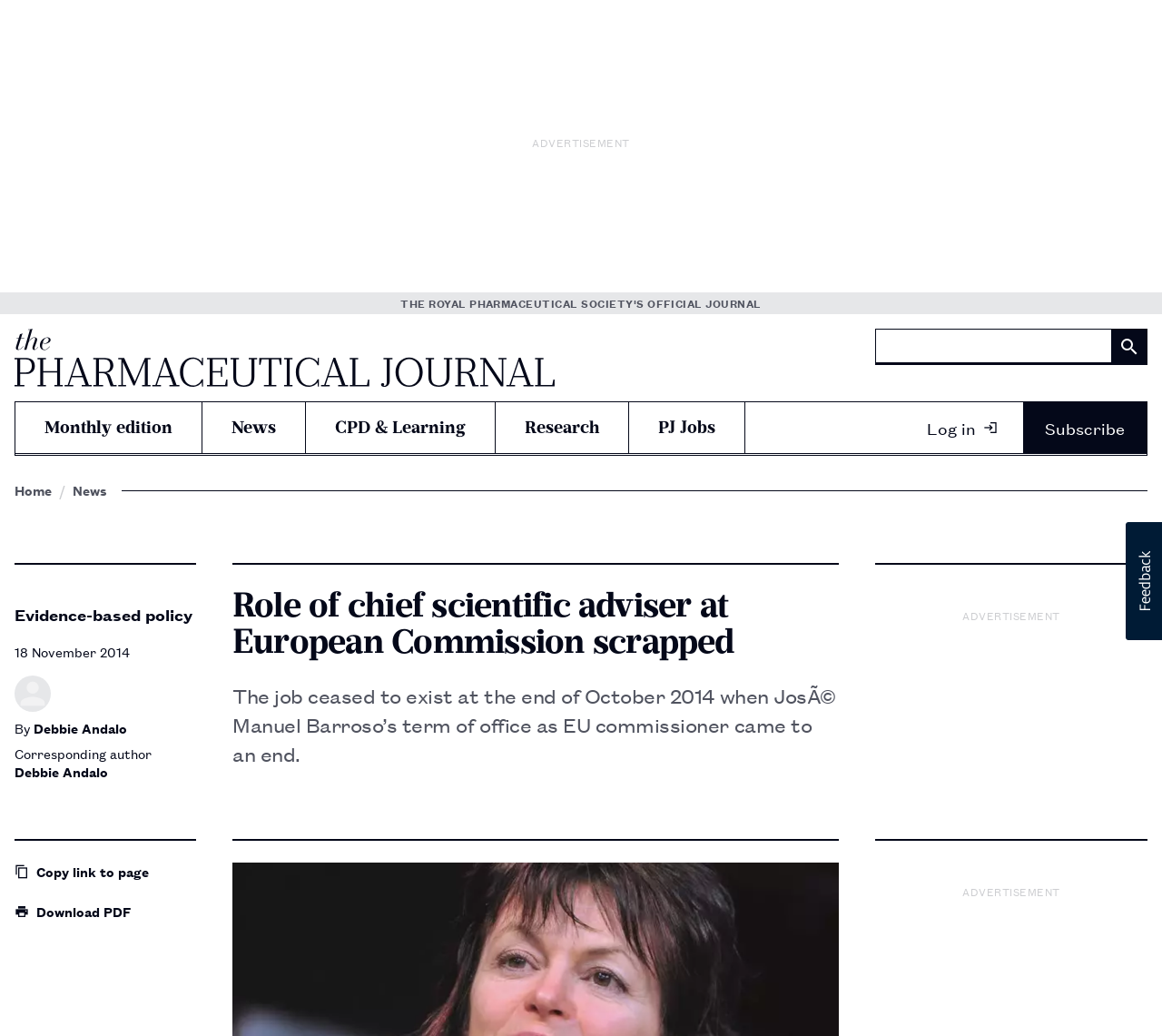Could you determine the bounding box coordinates of the clickable element to complete the instruction: "Copy the link to the page"? Provide the coordinates as four float numbers between 0 and 1, i.e., [left, top, right, bottom].

[0.012, 0.833, 0.169, 0.85]